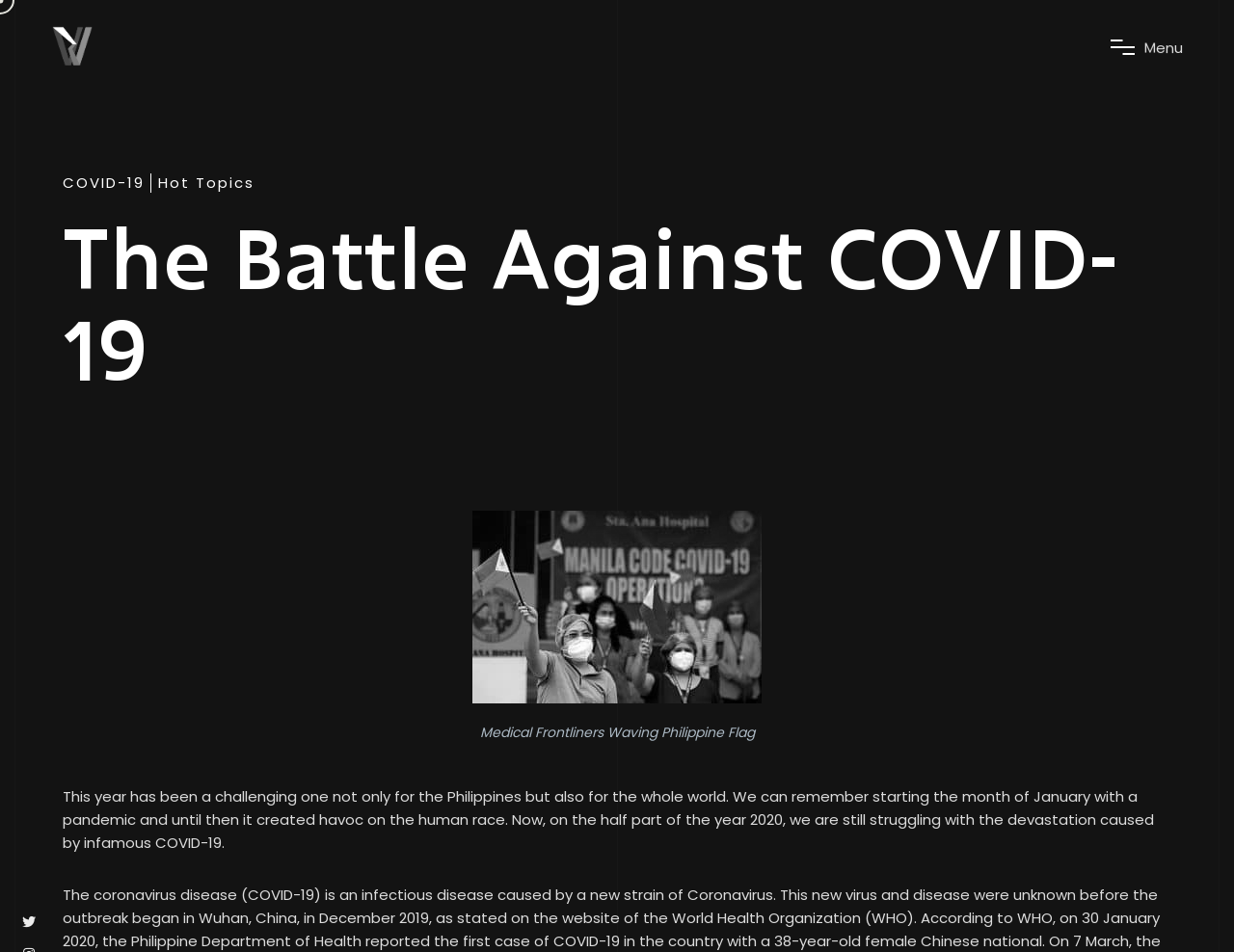From the given element description: "alt="RJVillanueva"", find the bounding box for the UI element. Provide the coordinates as four float numbers between 0 and 1, in the order [left, top, right, bottom].

[0.039, 0.022, 0.078, 0.073]